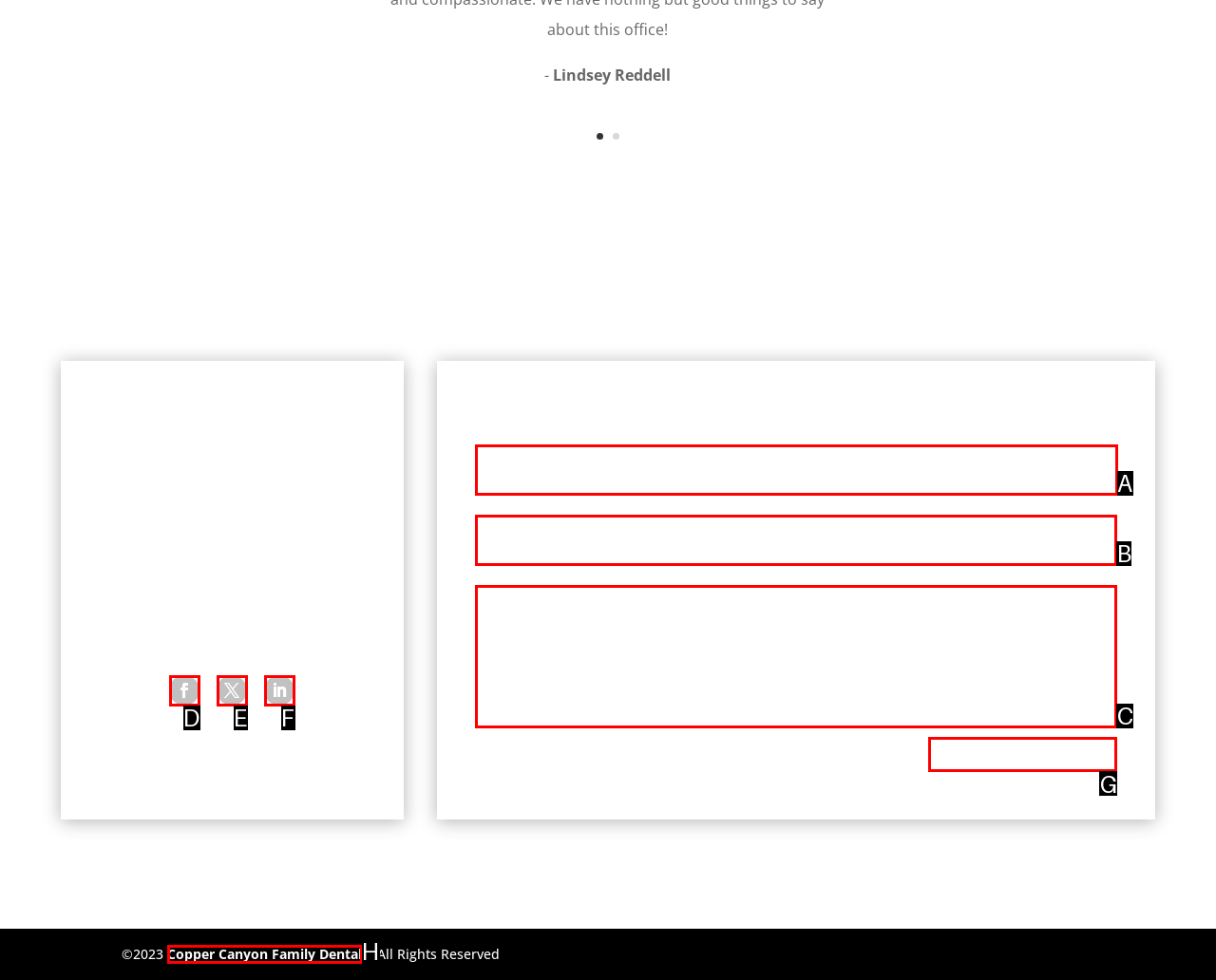Please identify the correct UI element to click for the task: Enter your message in the first text box Respond with the letter of the appropriate option.

A